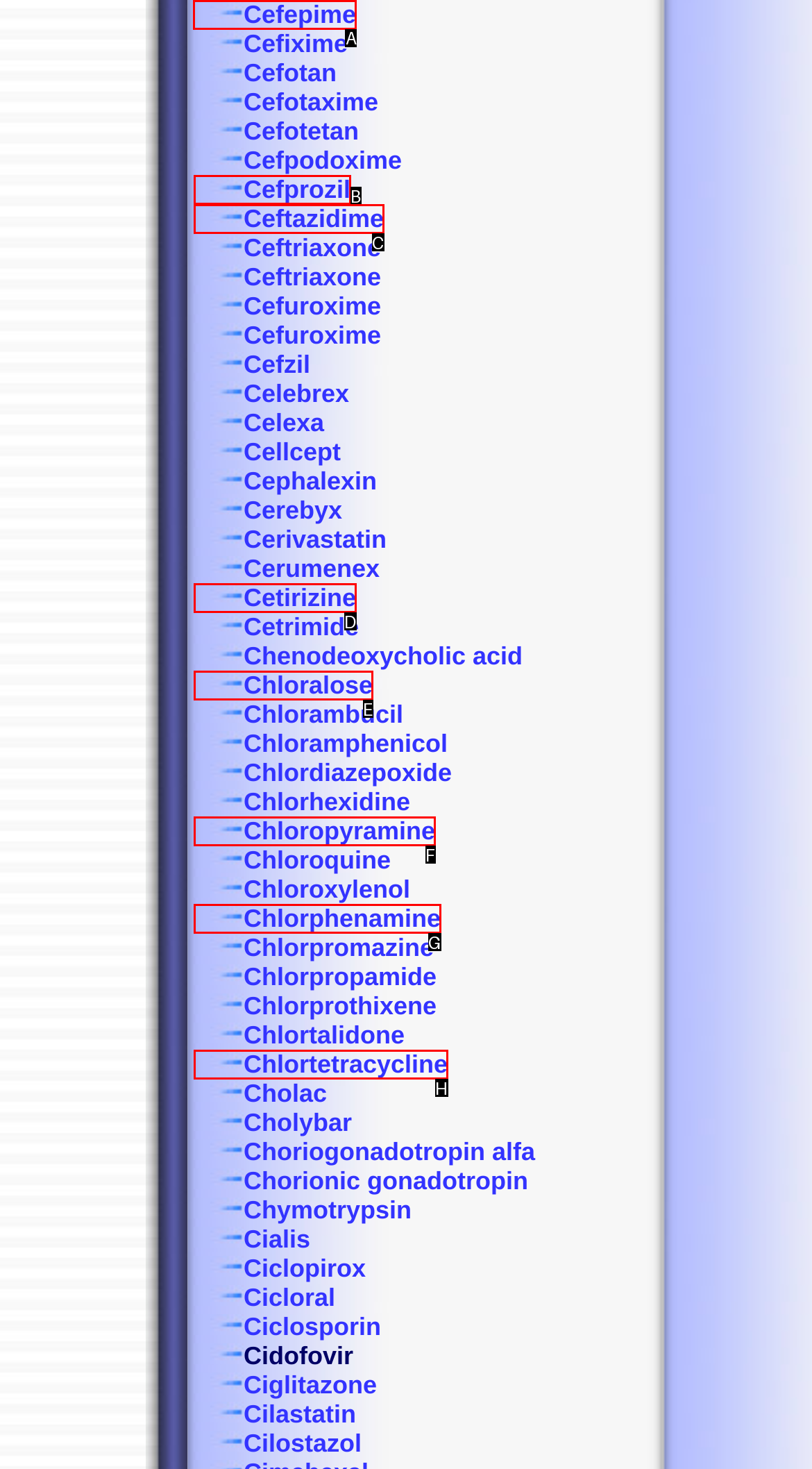Find the HTML element to click in order to complete this task: Click on Cefepime
Answer with the letter of the correct option.

A